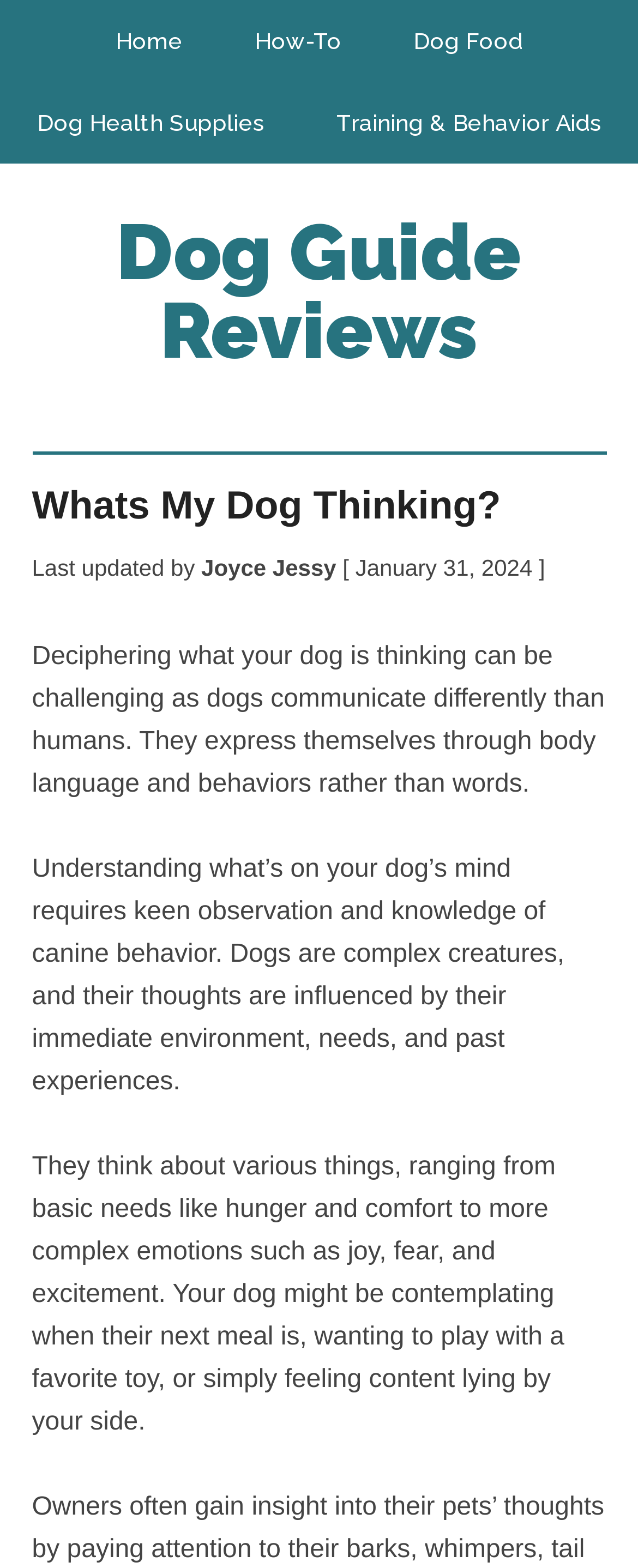Analyze the image and give a detailed response to the question:
What do dogs express themselves through?

I found this information in the second paragraph of the webpage, which states that dogs communicate differently than humans and express themselves through body language and behaviors rather than words.